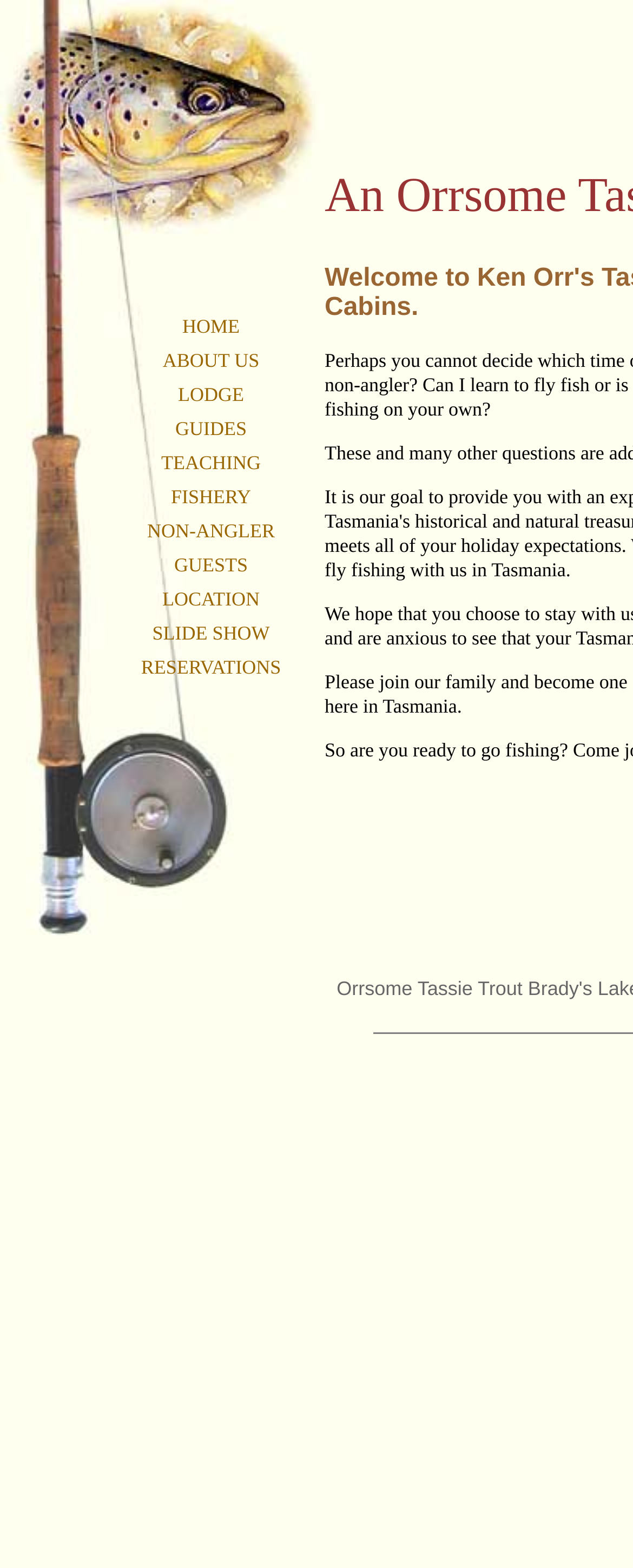Give a concise answer using only one word or phrase for this question:
What is the last navigation menu item?

RESERVATIONS